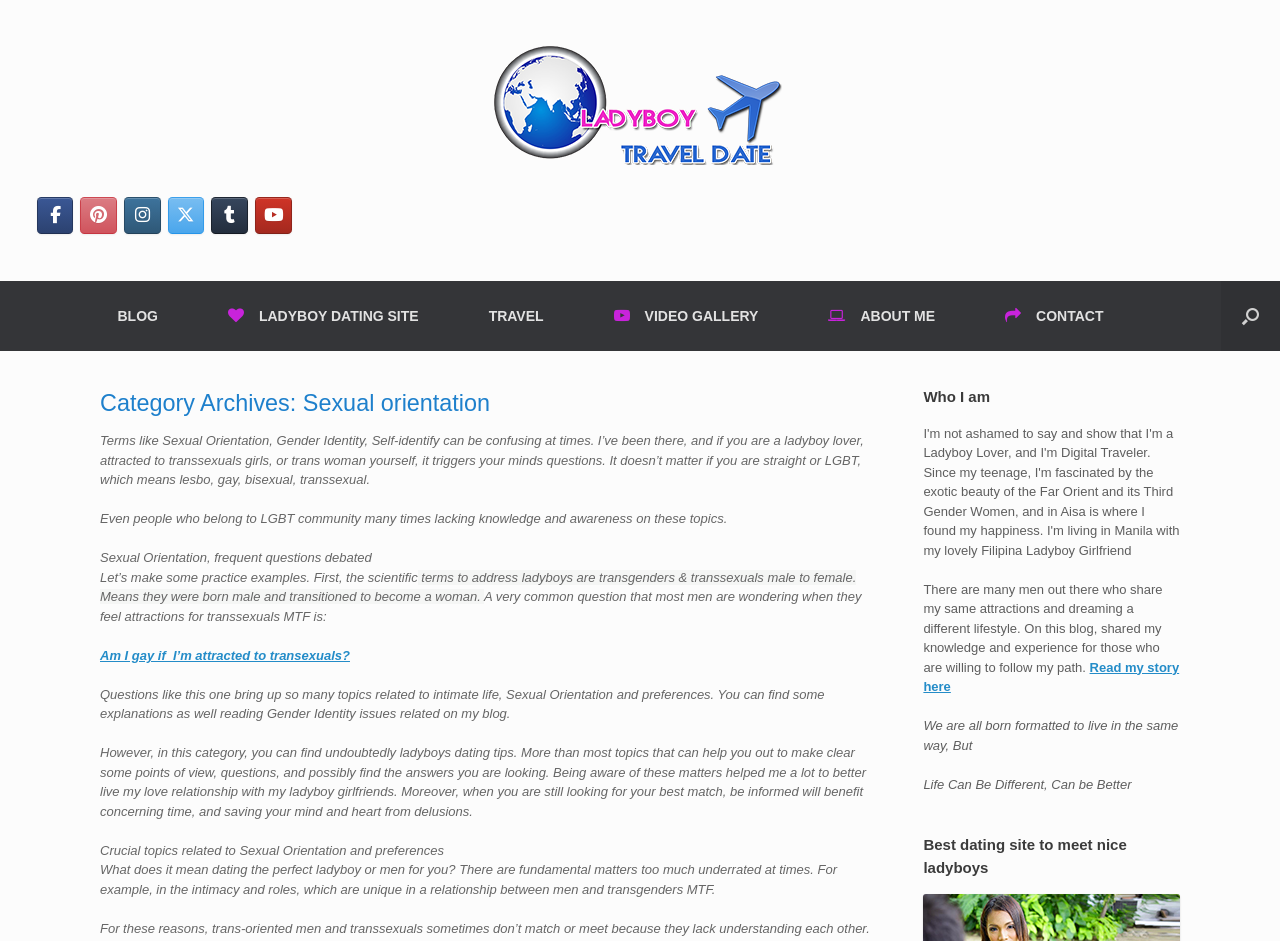Find the bounding box coordinates for the HTML element described as: "Blog". The coordinates should consist of four float values between 0 and 1, i.e., [left, top, right, bottom].

[0.064, 0.299, 0.151, 0.373]